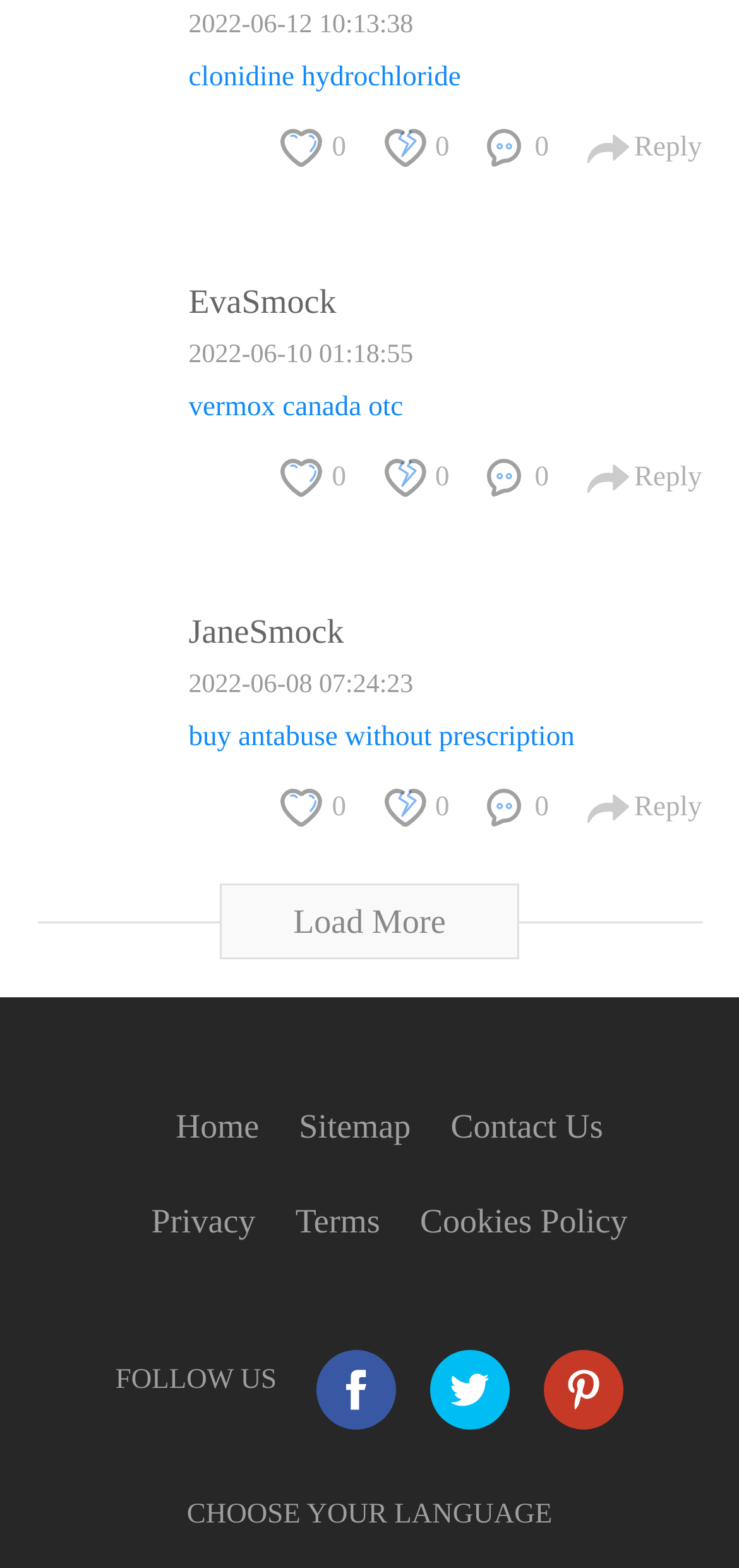Using the webpage screenshot, locate the HTML element that fits the following description and provide its bounding box: "2022-06-12 10:13:38".

[0.255, 0.007, 0.559, 0.026]